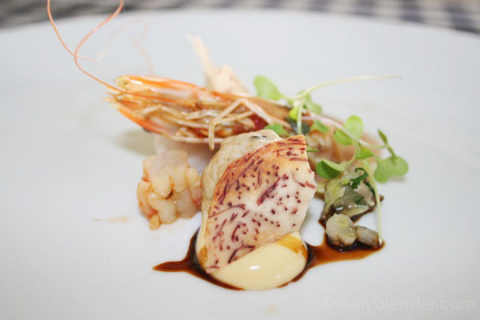Please respond to the question with a concise word or phrase:
What is the purpose of the microgreens?

Add color and sophistication